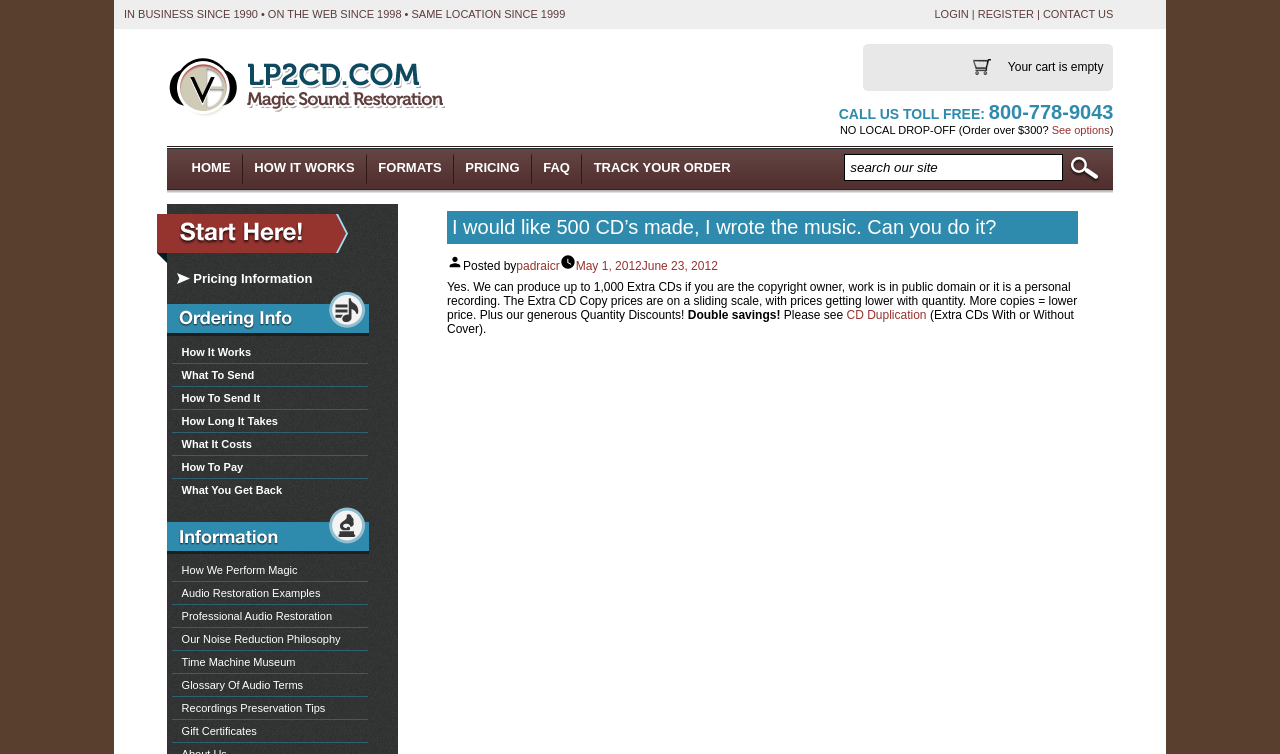Please answer the following question using a single word or phrase: 
What is the minimum order amount for local drop-off?

$300